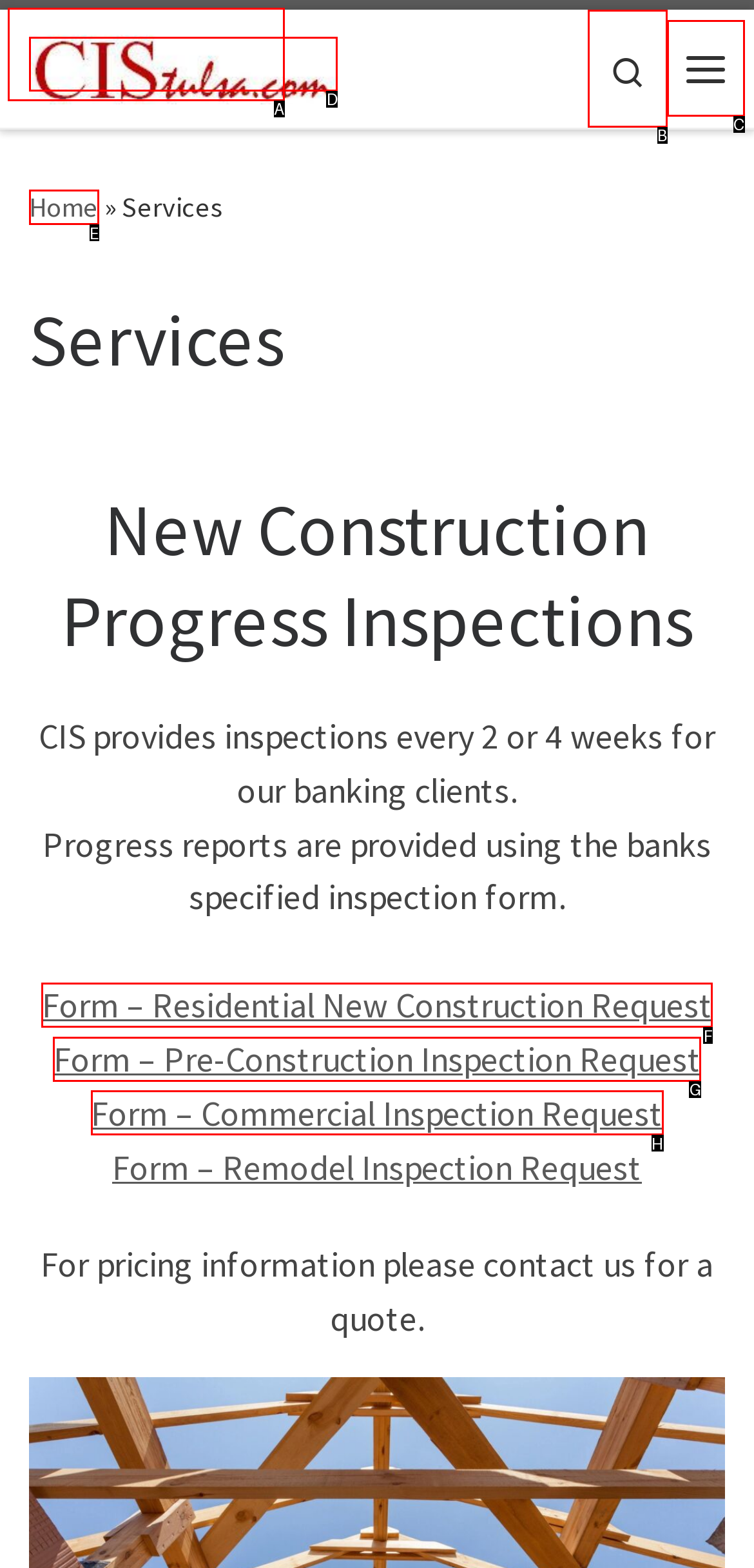From the given choices, indicate the option that best matches: Menu
State the letter of the chosen option directly.

C